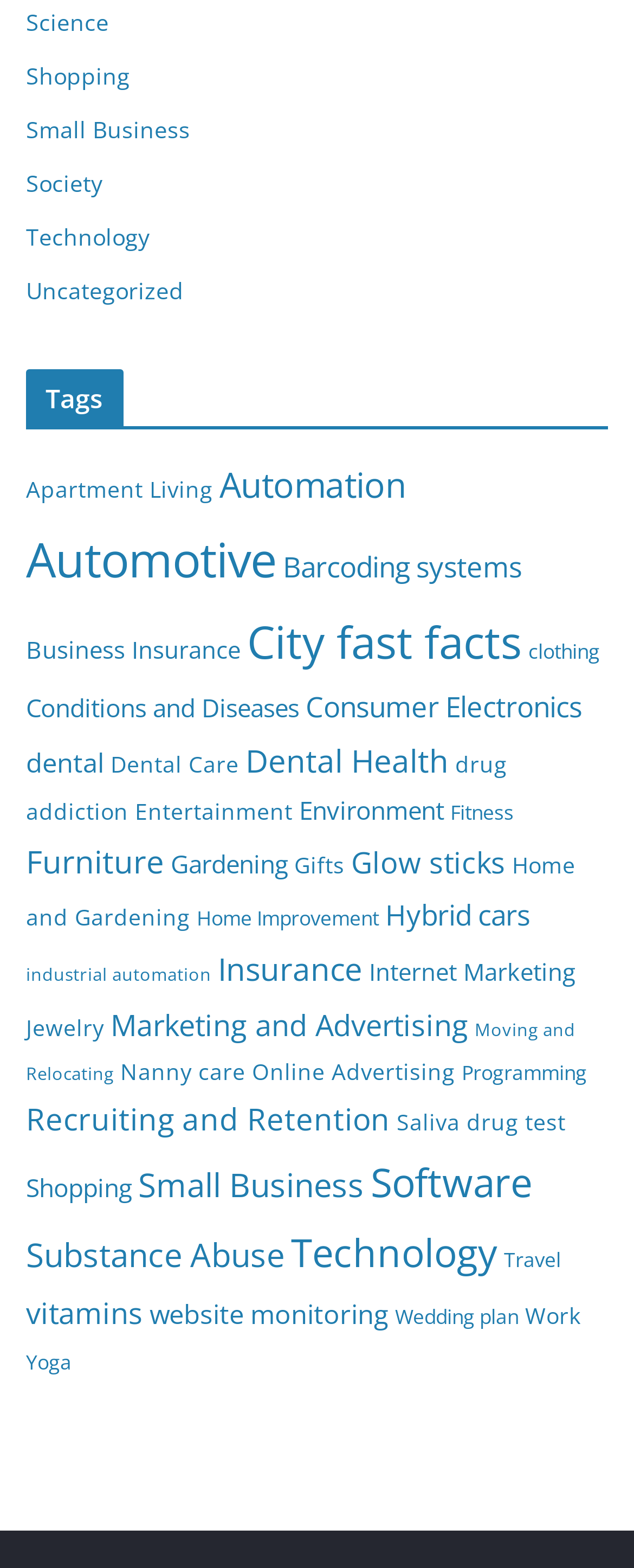Identify the bounding box coordinates of the area that should be clicked in order to complete the given instruction: "Learn about 'Yoga'". The bounding box coordinates should be four float numbers between 0 and 1, i.e., [left, top, right, bottom].

[0.041, 0.86, 0.113, 0.877]